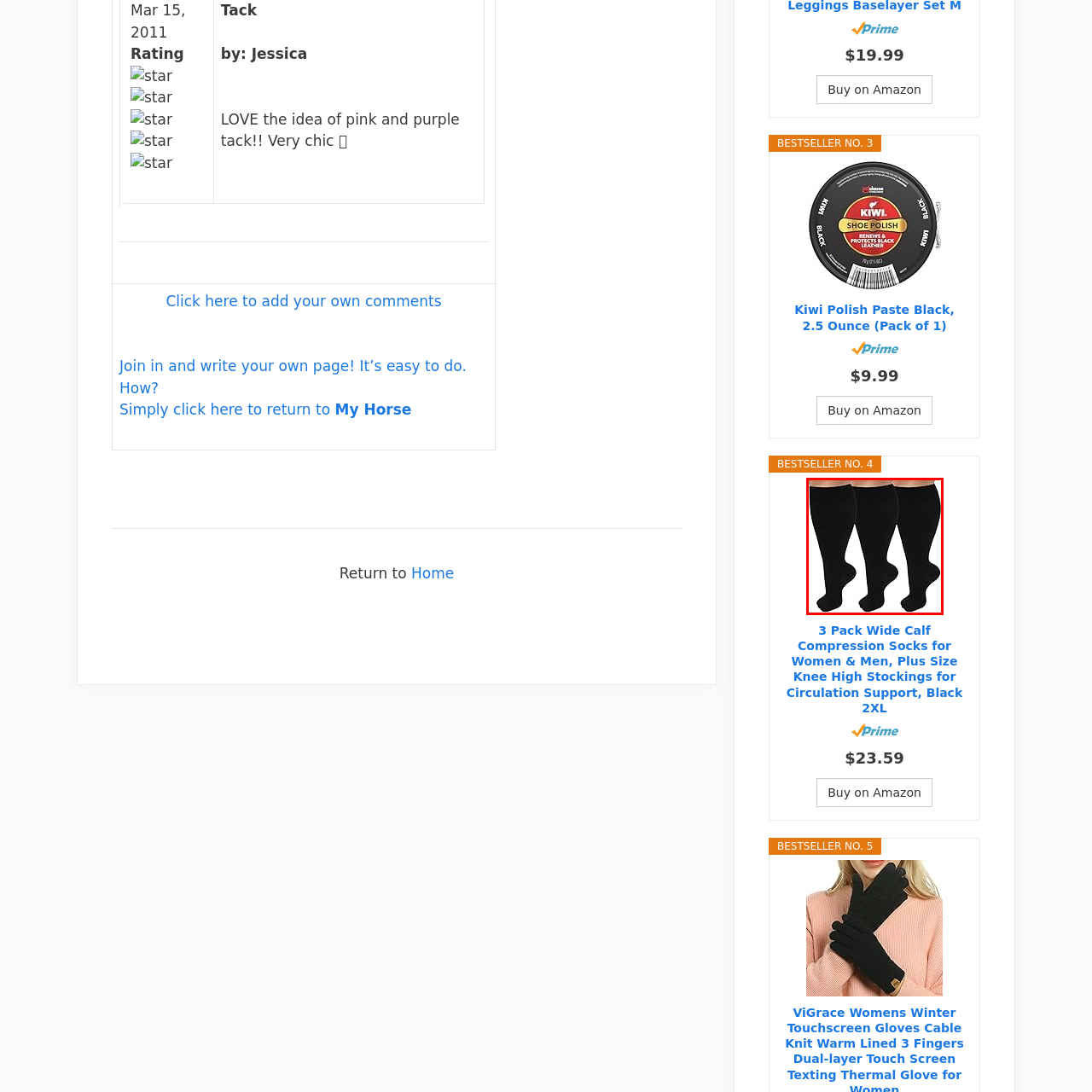Look at the image inside the red box and answer the question with a single word or phrase:
What is the height of the compression socks?

knee-high